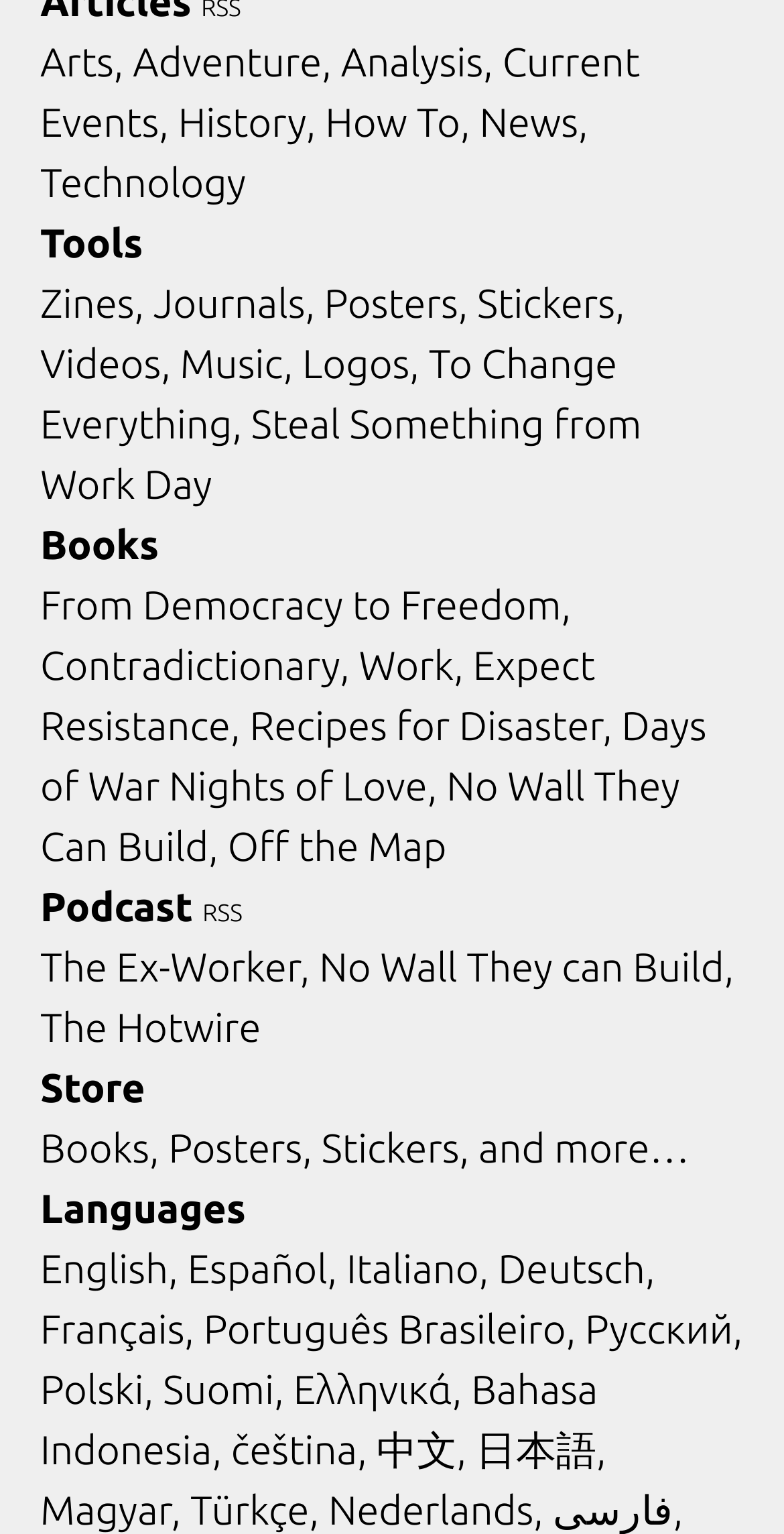Use one word or a short phrase to answer the question provided: 
What is the title of the first book listed under the Books category?

From Democracy to Freedom